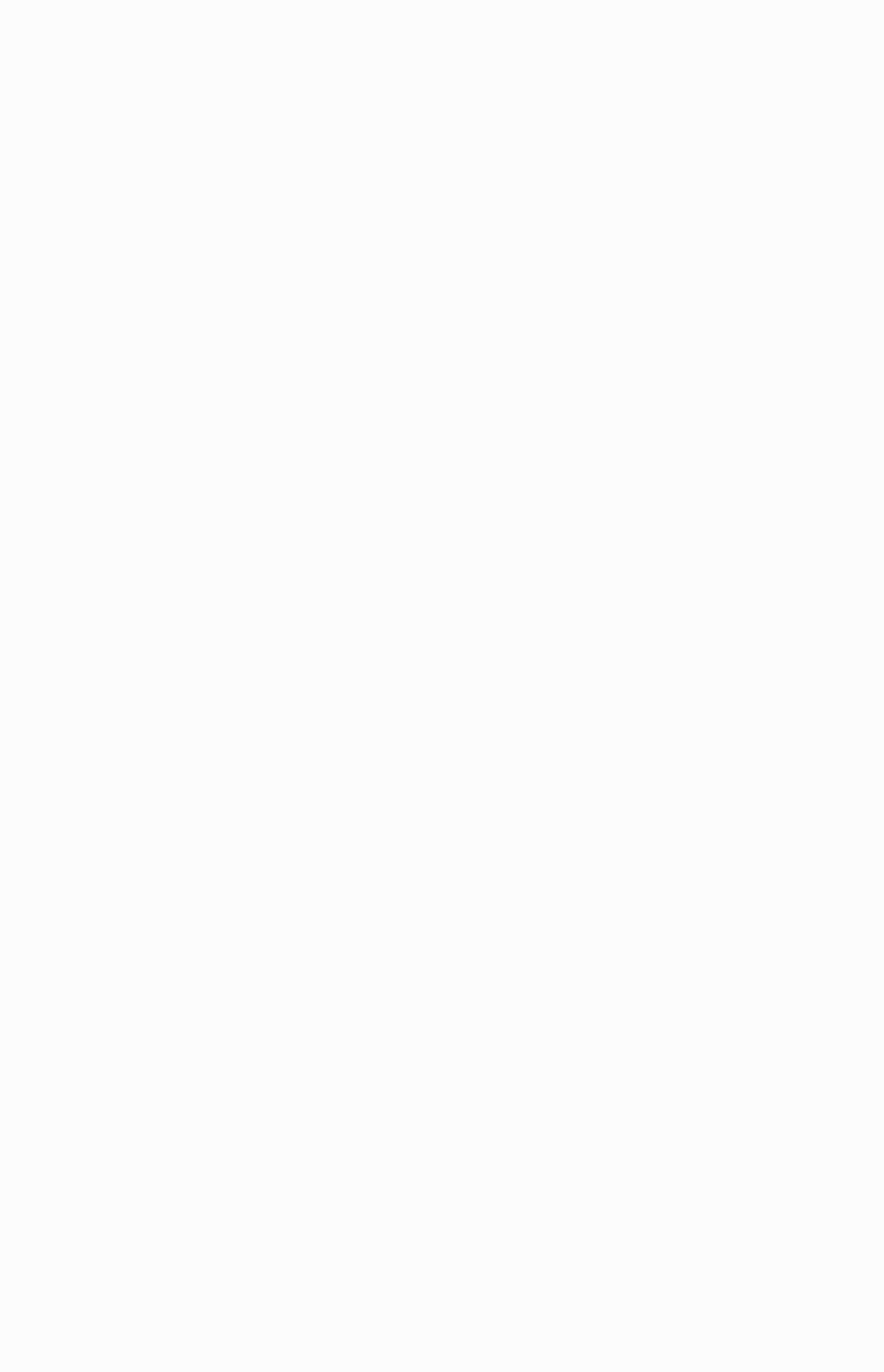Use a single word or phrase to answer the question: What is the address of StoneX Stadium?

Greenlands Lane, Hendon, London NW4 1RL